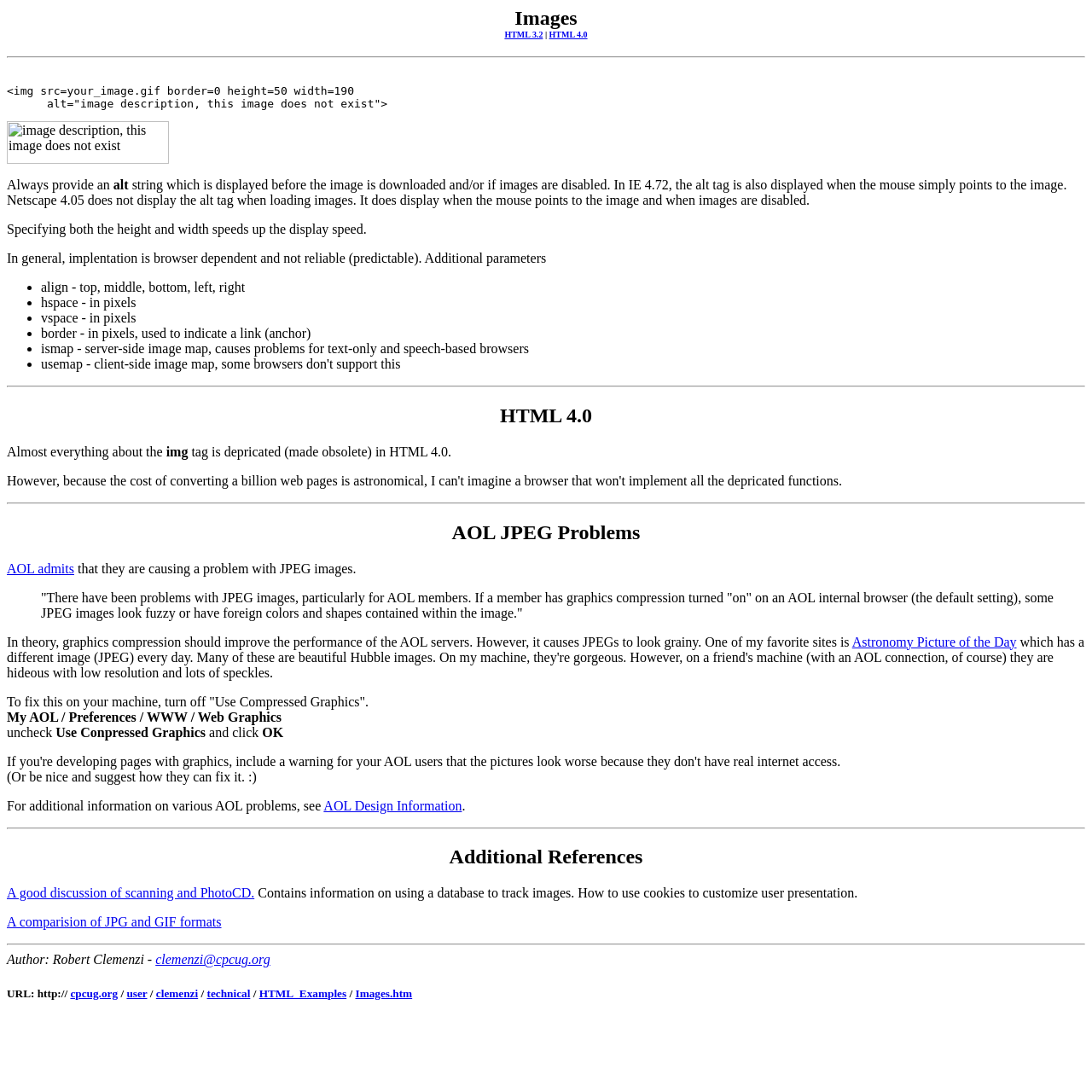What are the benefits of specifying both height and width in HTML images?
Provide an in-depth and detailed explanation in response to the question.

Specifying both the height and width of an image in HTML speeds up the display speed, as the browser can reserve the correct amount of space for the image and display it more quickly.